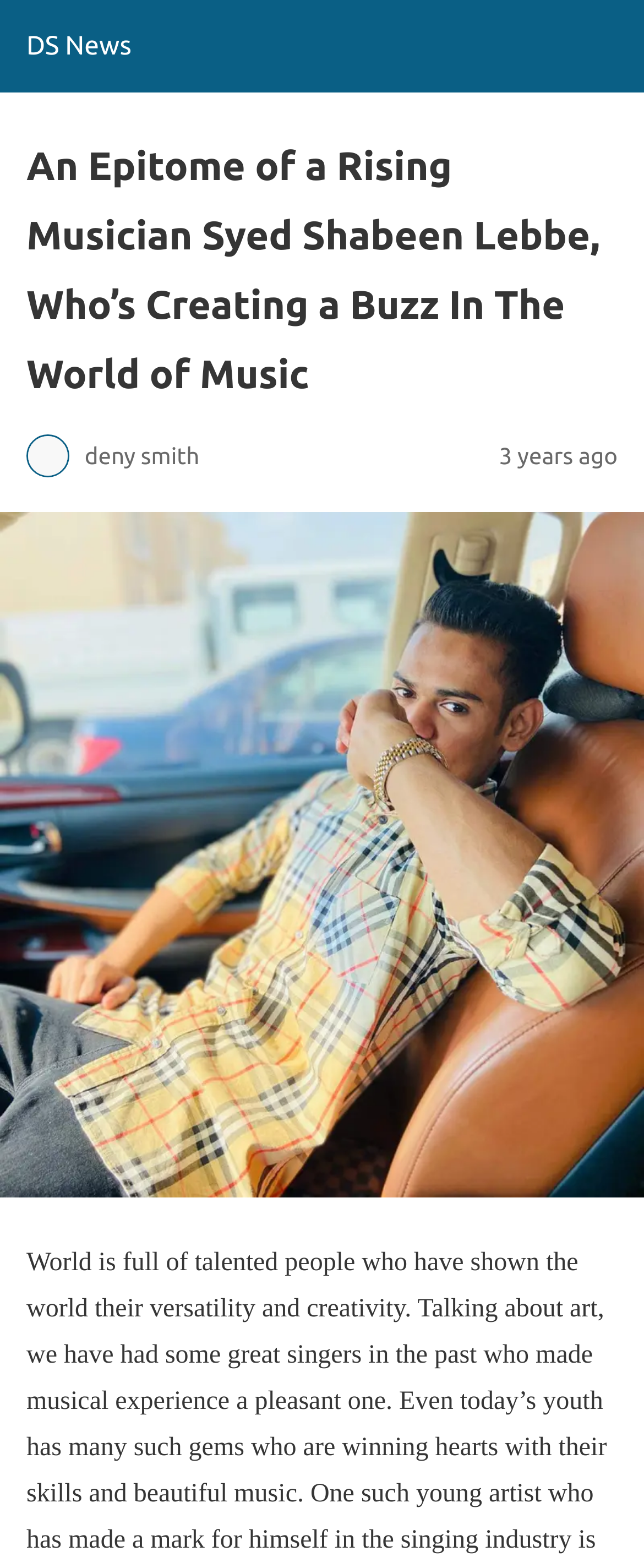What is the image of?
Using the picture, provide a one-word or short phrase answer.

Deny Smith